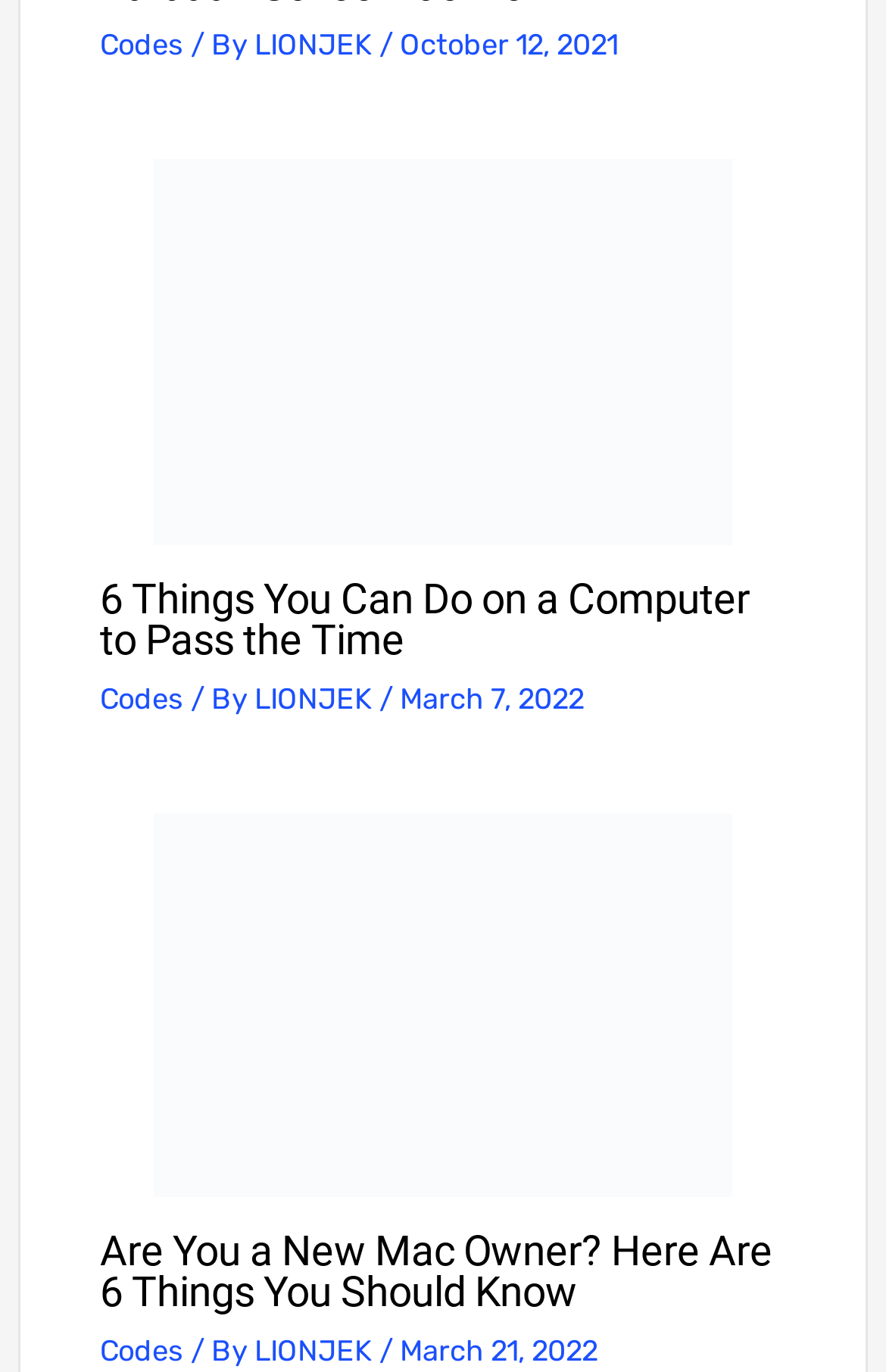Provide a one-word or short-phrase answer to the question:
Who is the author of the first article?

LIONJEK